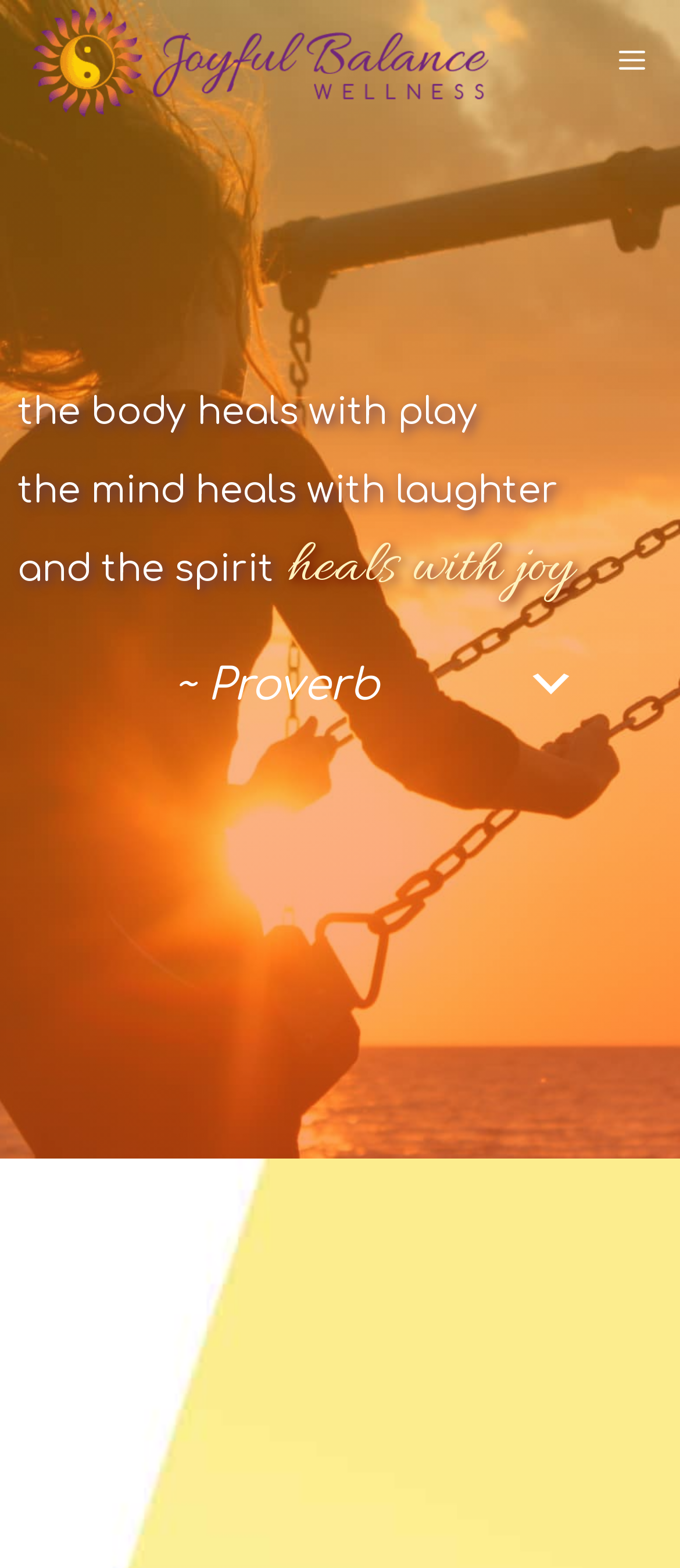Given the description "title="Joyful Balance Wellness"", determine the bounding box of the corresponding UI element.

[0.026, 0.0, 0.74, 0.078]